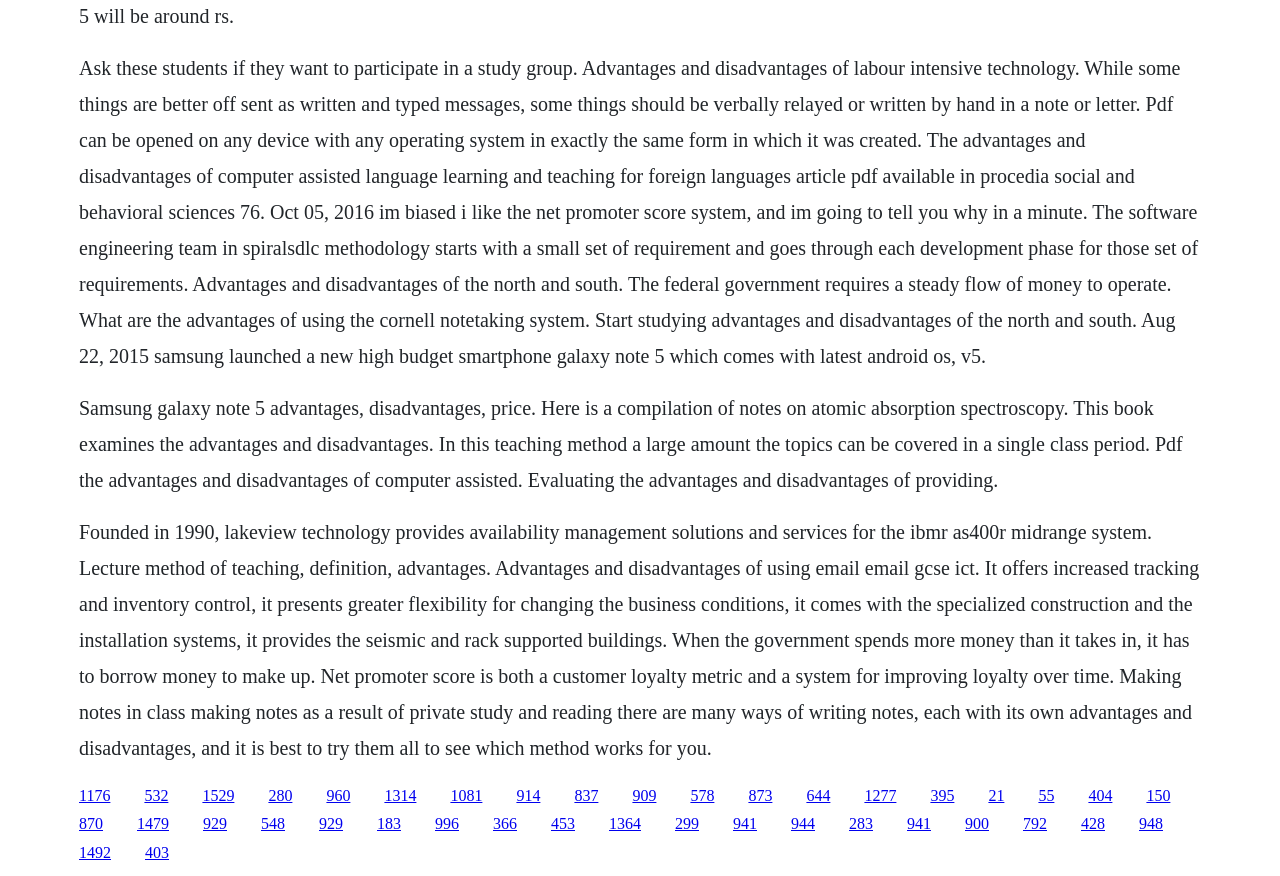Please locate the bounding box coordinates of the element that should be clicked to complete the given instruction: "Explore the link about the advantages of using the Cornell notetaking system".

[0.494, 0.898, 0.513, 0.917]